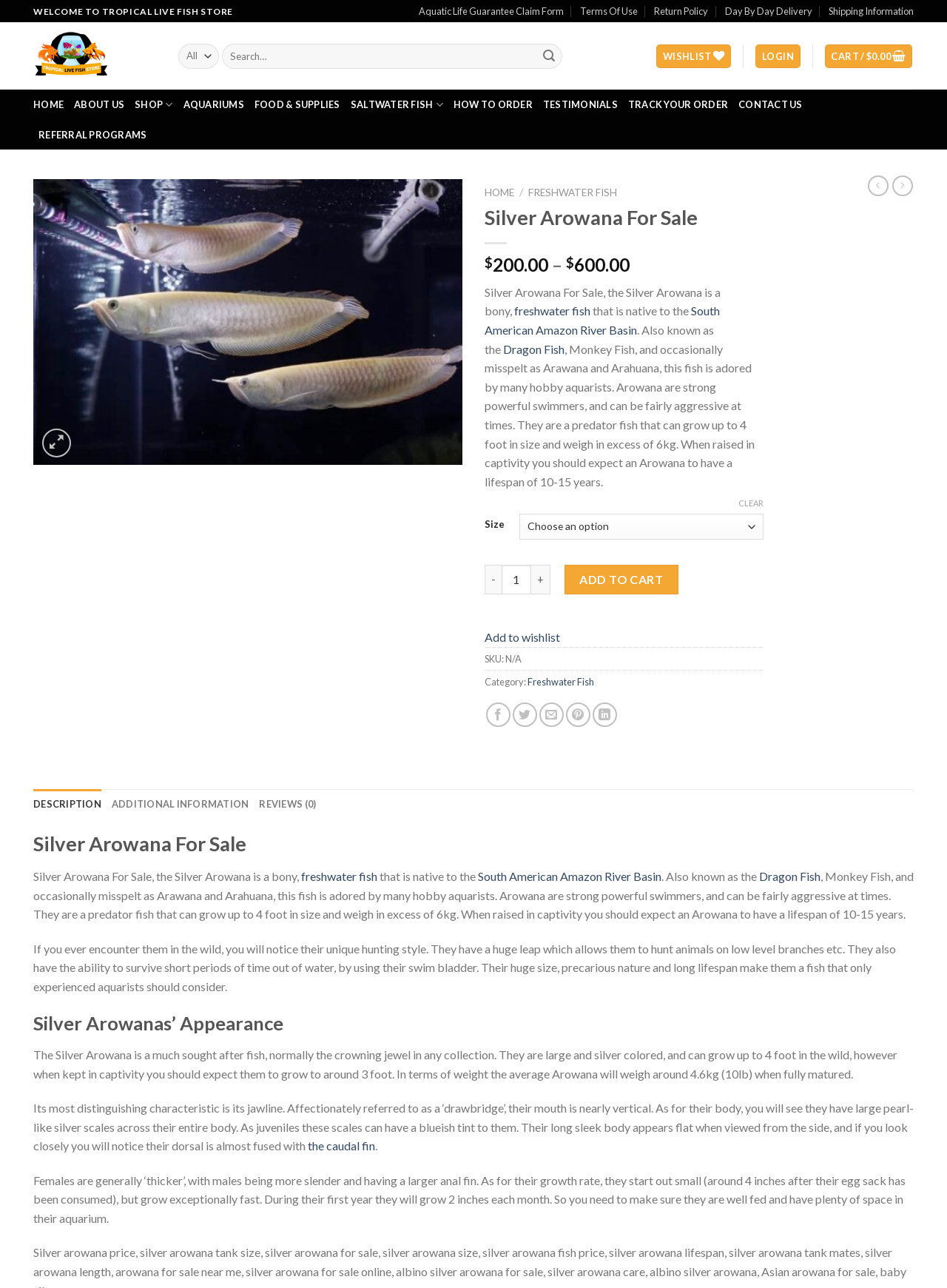Please answer the following question using a single word or phrase: What is the maximum size of an Arowana?

4 foot